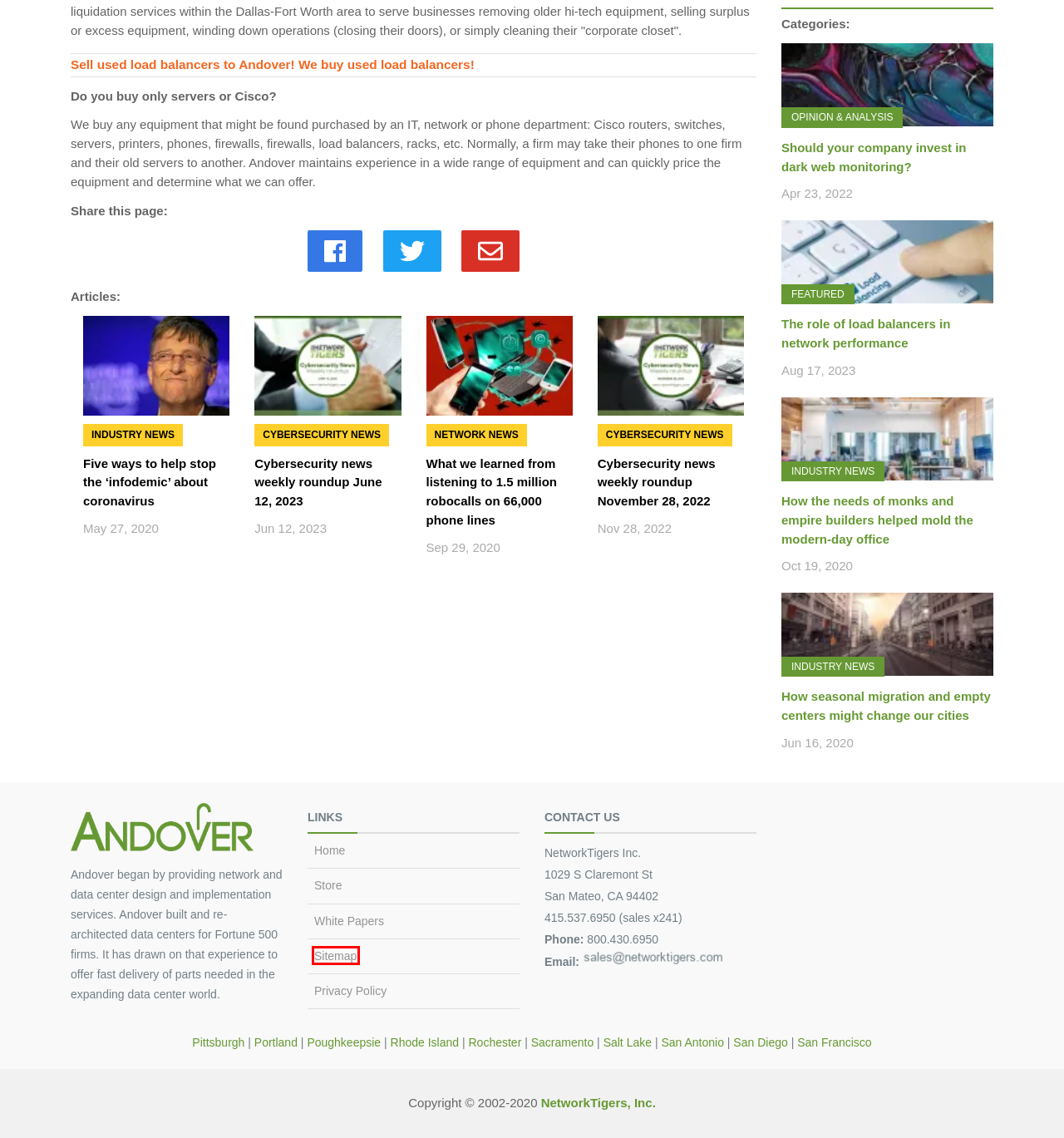You have a screenshot showing a webpage with a red bounding box highlighting an element. Choose the webpage description that best fits the new webpage after clicking the highlighted element. The descriptions are:
A. Rhode Island Network Liquidators -  Server Liquidation - Sell Servers
B. The role of network load balancers in network performance ~ NetworkTigers
C. Portland Network Liquidators - Cisco Liquidation - Sell network gear
D. Cybersecurity news weekly roundup June 12, 2023 ~ NetworkTigers
E. Site Map
F. Content Removed - NetworkTigers News
G. Rochester Network Liquidators - Liquidation - Asset Recovery
H. Cybersecurity news weekly roundup November 28, 2022 ~ NetworkTigers

E